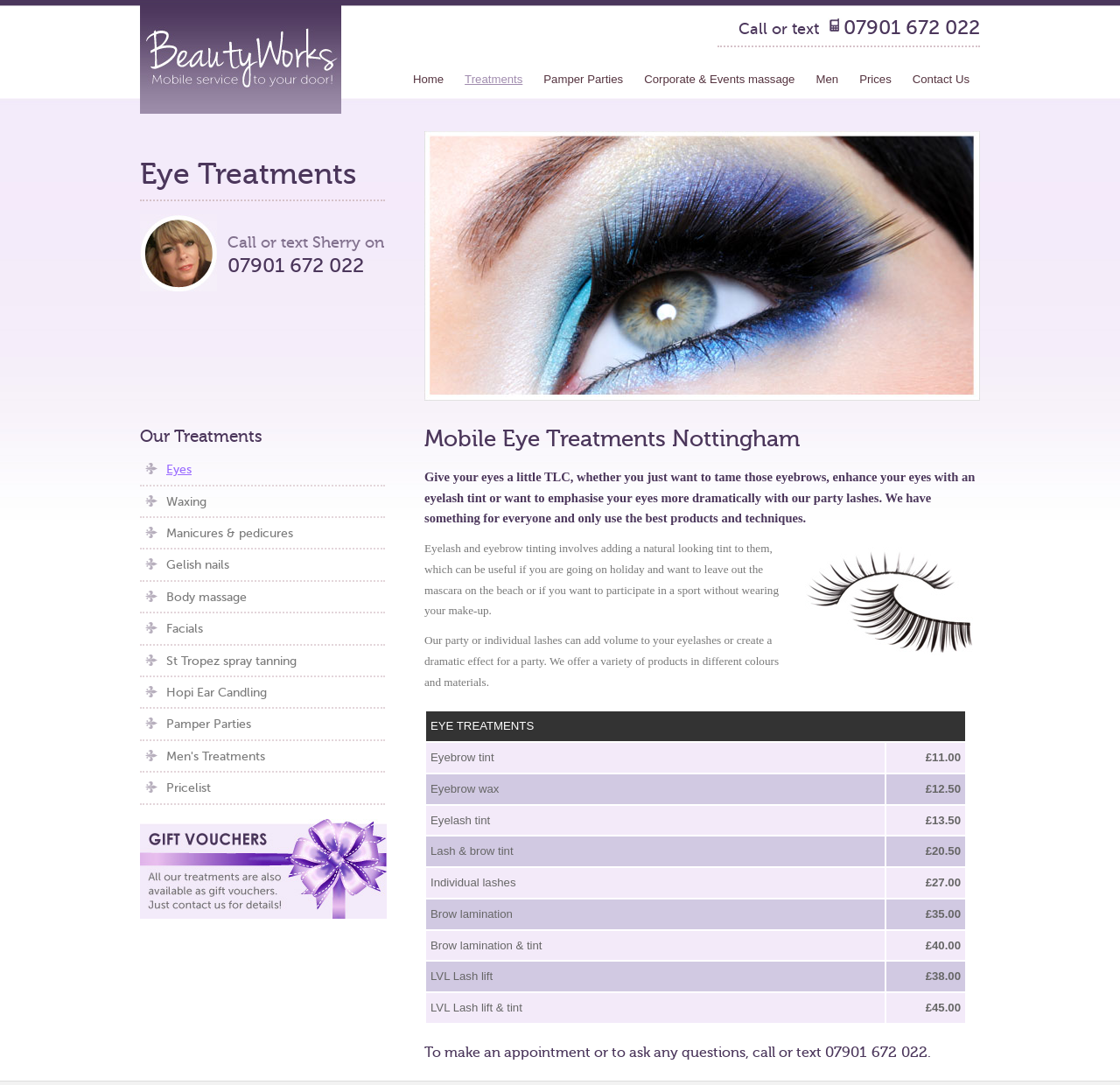Please give a one-word or short phrase response to the following question: 
What is the primary focus of the image at the top of the webpage?

Mobile Beauty Works Logo